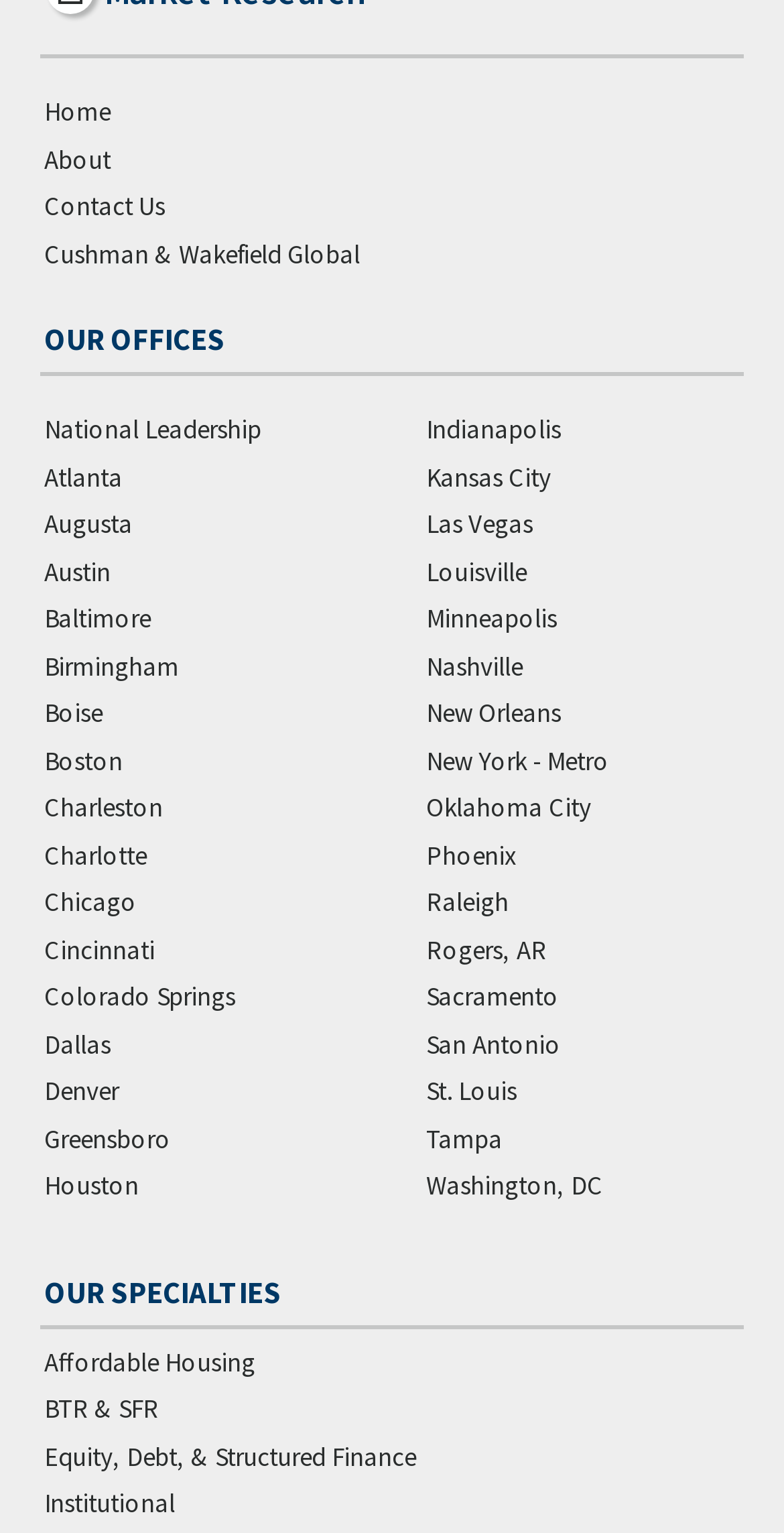Using the description "New York - Metro", locate and provide the bounding box of the UI element.

[0.538, 0.481, 0.949, 0.512]